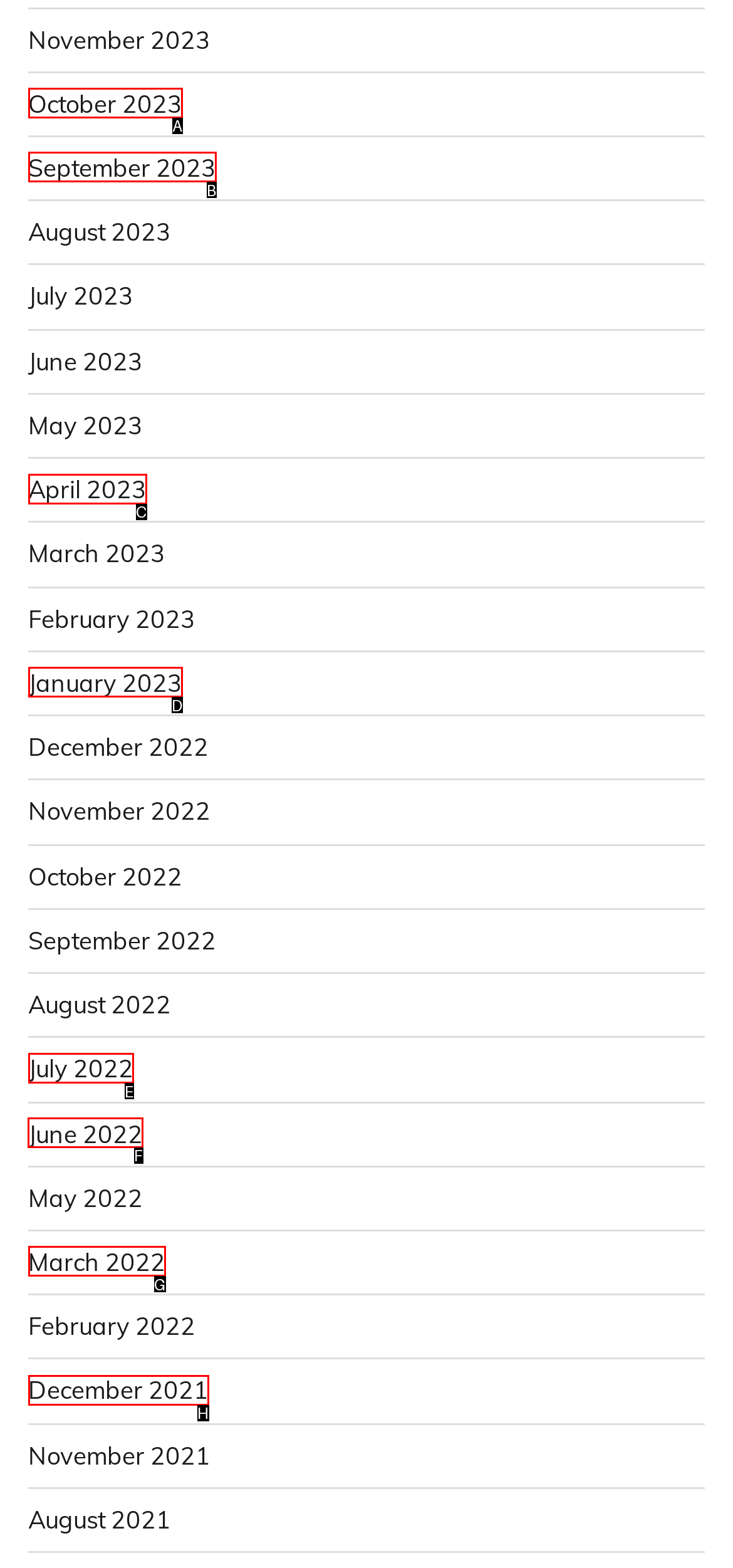Which HTML element should be clicked to perform the following task: View June 2022
Reply with the letter of the appropriate option.

F